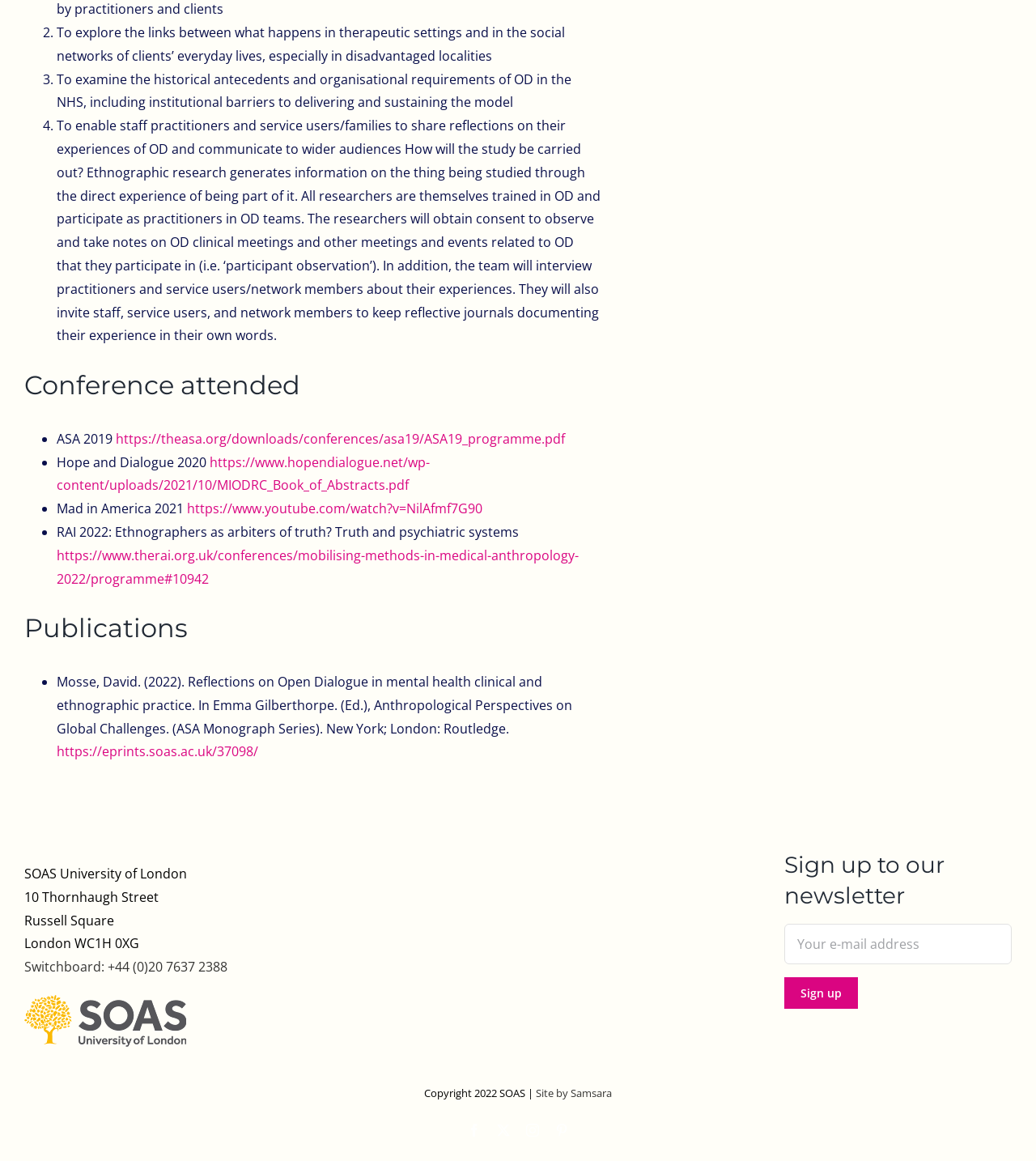What is the research study about?
Please respond to the question with a detailed and thorough explanation.

The research study is about Open Dialogue, which can be inferred from the text 'Reflections on Open Dialogue in mental health clinical and ethnographic practice' and the context of the webpage, which appears to be a research project or study on Open Dialogue.